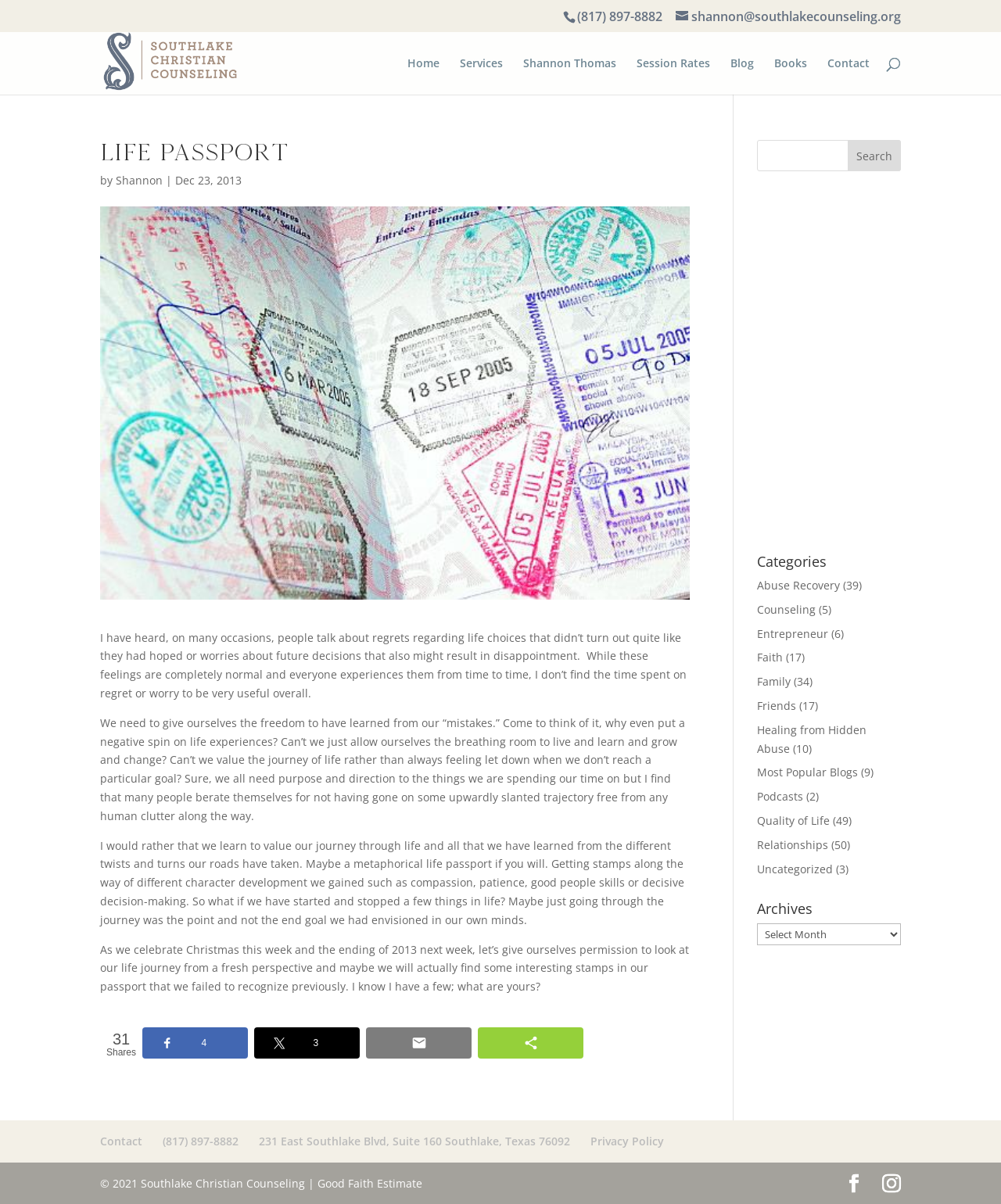Using the provided element description: "name="s" placeholder="Search …" title="Search for:"", determine the bounding box coordinates of the corresponding UI element in the screenshot.

[0.157, 0.026, 0.877, 0.028]